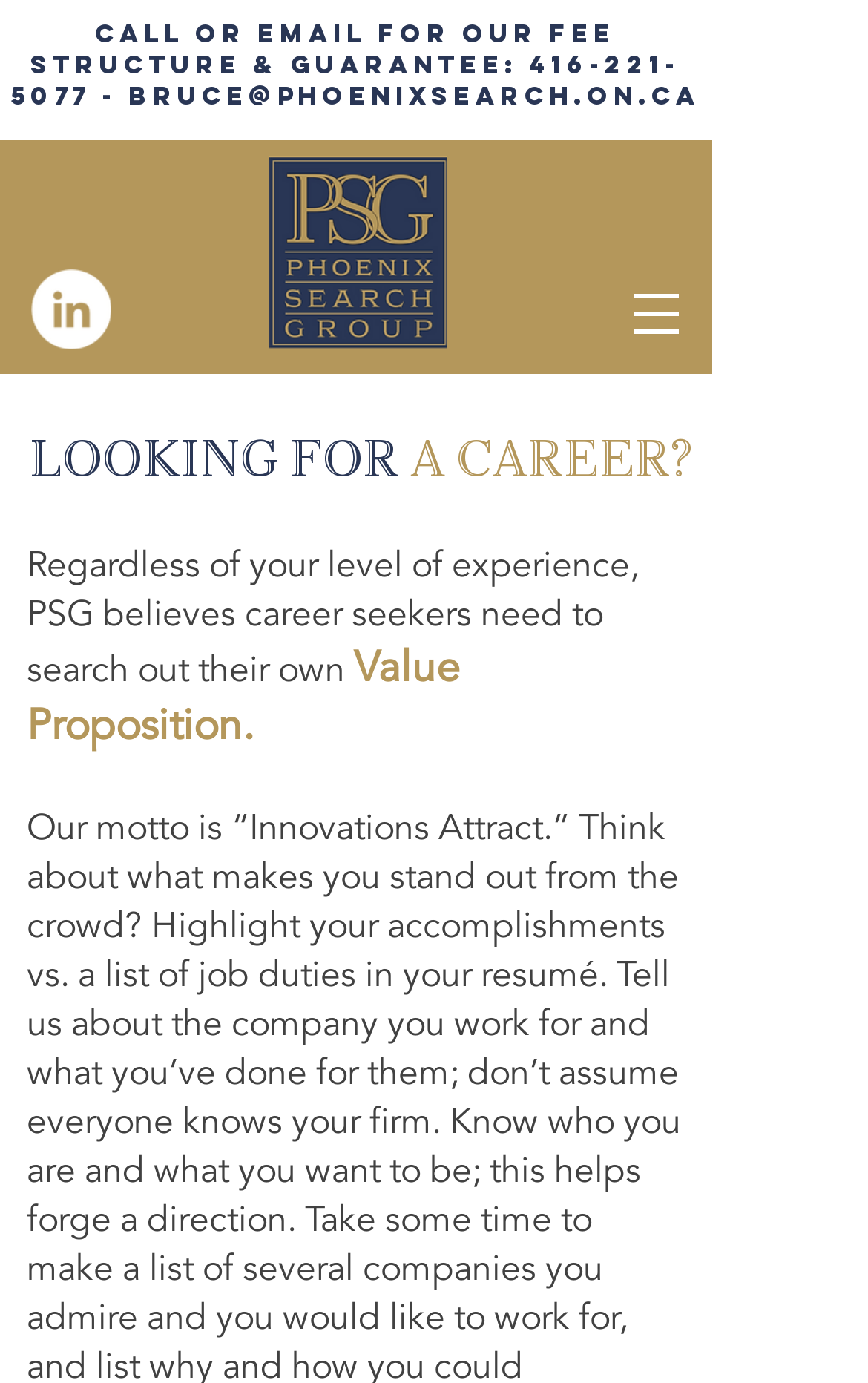From the image, can you give a detailed response to the question below:
What is the type of social media link?

I found the link element with the text 'Bruce Sturley - President' and an associated image, which suggests that it is a social media link to the president's profile.